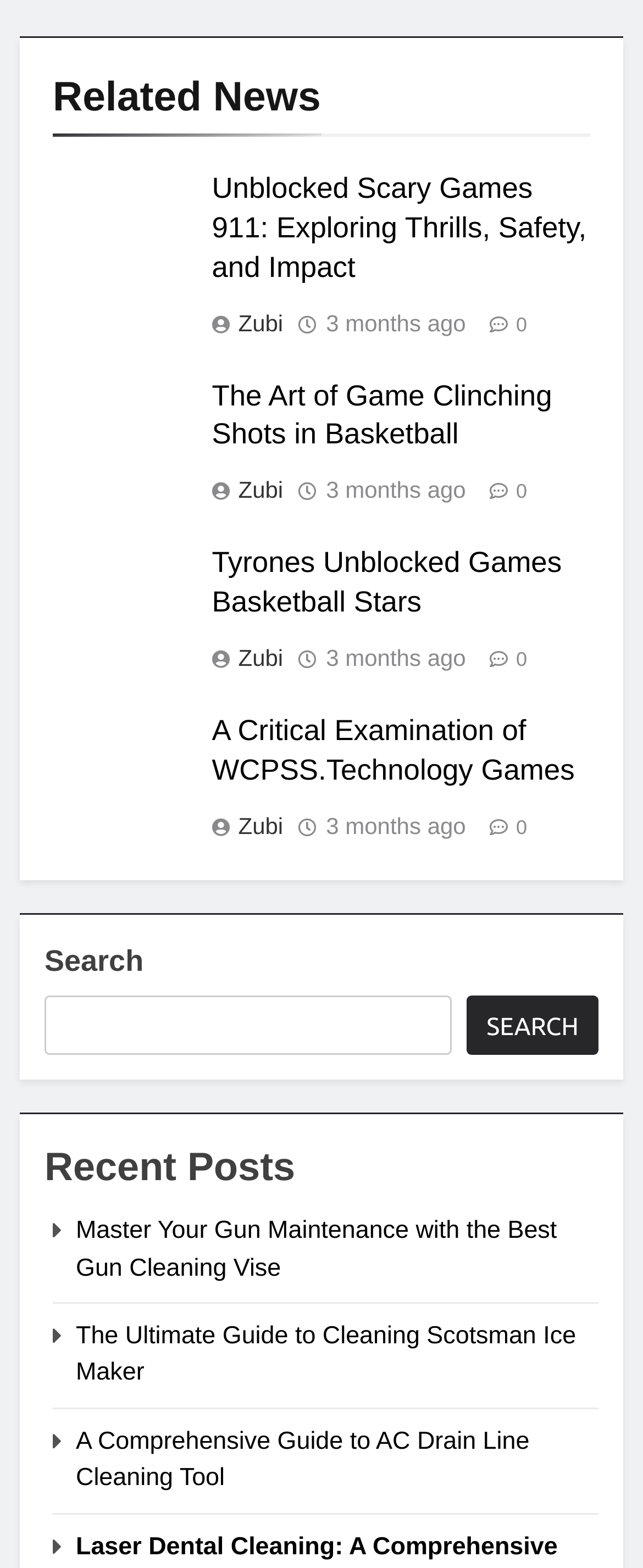Locate the coordinates of the bounding box for the clickable region that fulfills this instruction: "Read Unblocked Scary Games 911 article".

[0.329, 0.109, 0.912, 0.18]